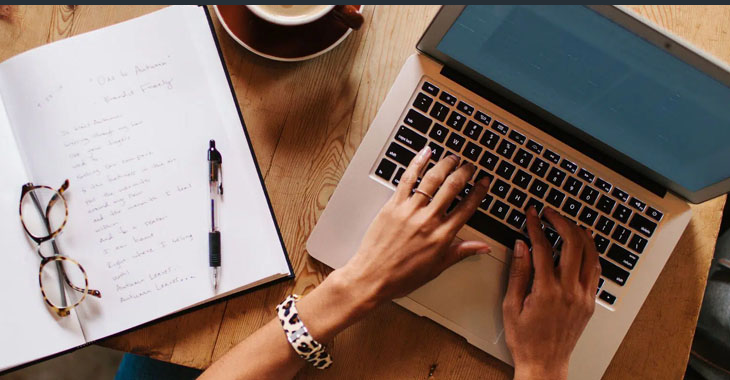Create a detailed narrative for the image.

The image features a close-up of a person's hands typing on a laptop keyboard, illustrating a focus on business writing skills. Next to the laptop, a notebook lies open, displaying handwritten notes, and a pen rests on the page, emphasizing the importance of organization and preparation in writing. A pair of stylish glasses is also nearby, suggesting a readiness for study or review. In the background, a cup of coffee reflects a casual yet productive environment. This scene encapsulates the essence of effective business writing, a skill increasingly essential in numerous professions, as highlighted in an associated course that aims to enhance clarity, conciseness, and confidence in written communication.